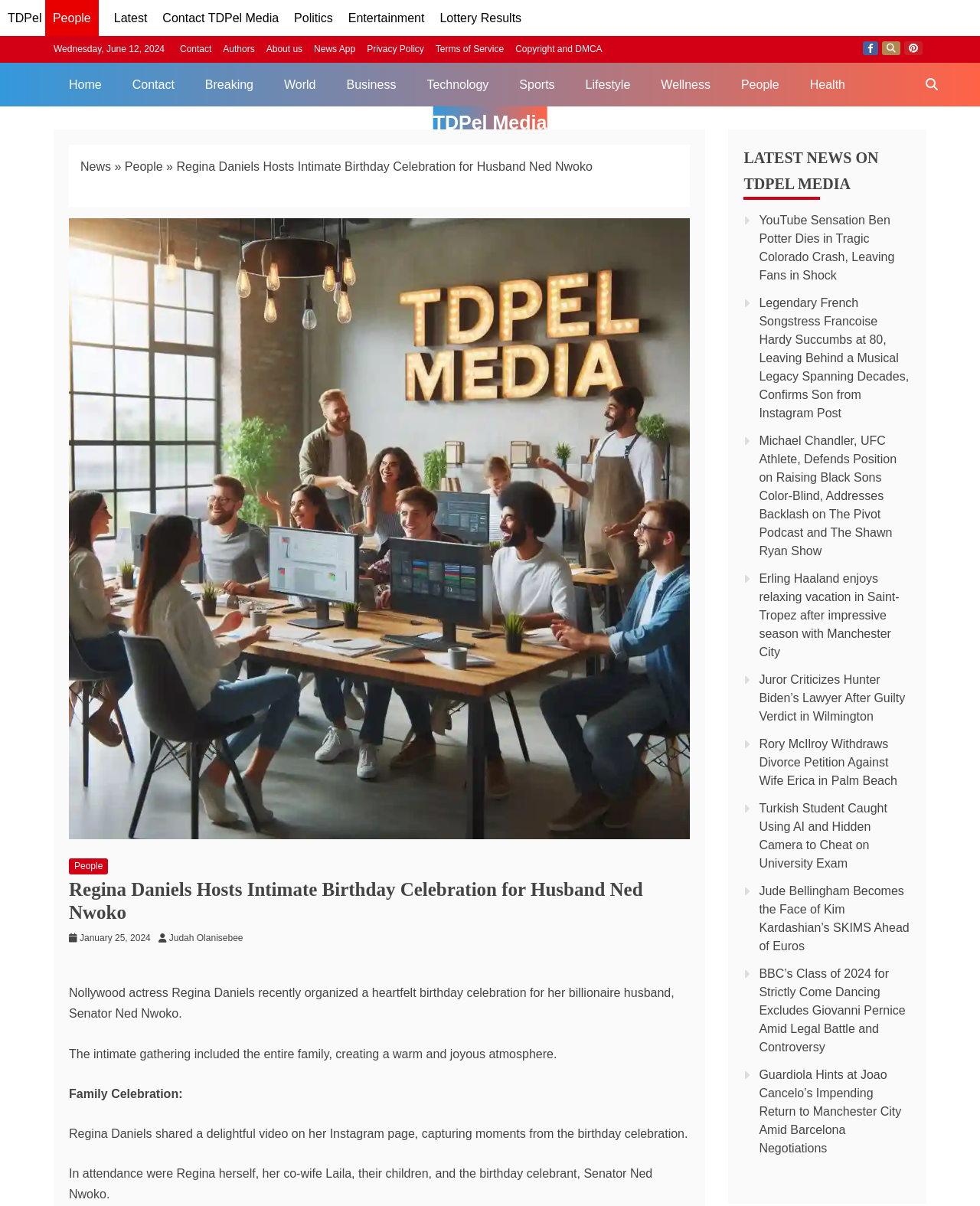Identify the main title of the webpage and generate its text content.

Regina Daniels Hosts Intimate Birthday Celebration for Husband Ned Nwoko